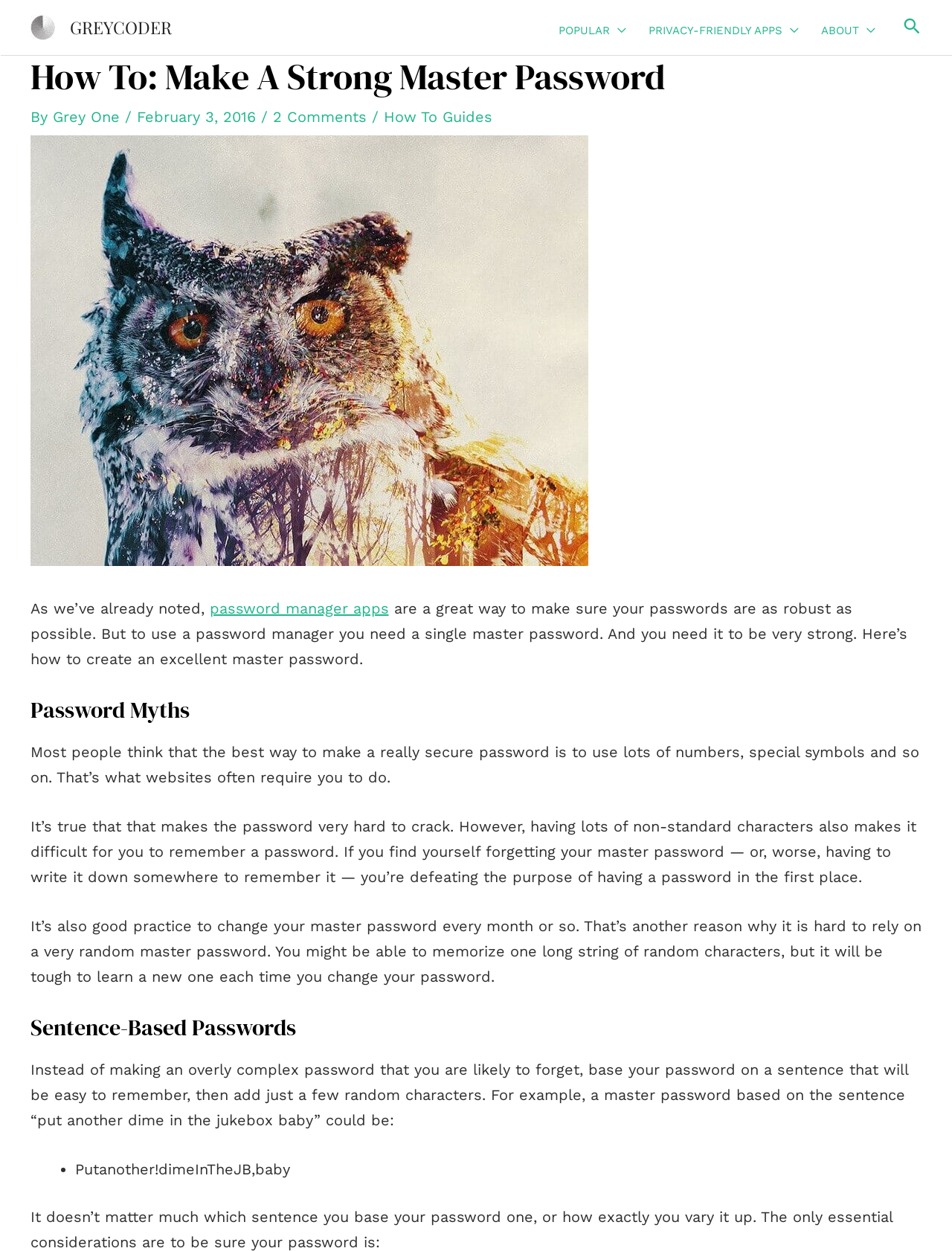Identify the bounding box coordinates of the clickable region required to complete the instruction: "Toggle the POPULAR menu". The coordinates should be given as four float numbers within the range of 0 and 1, i.e., [left, top, right, bottom].

[0.64, 0.014, 0.657, 0.034]